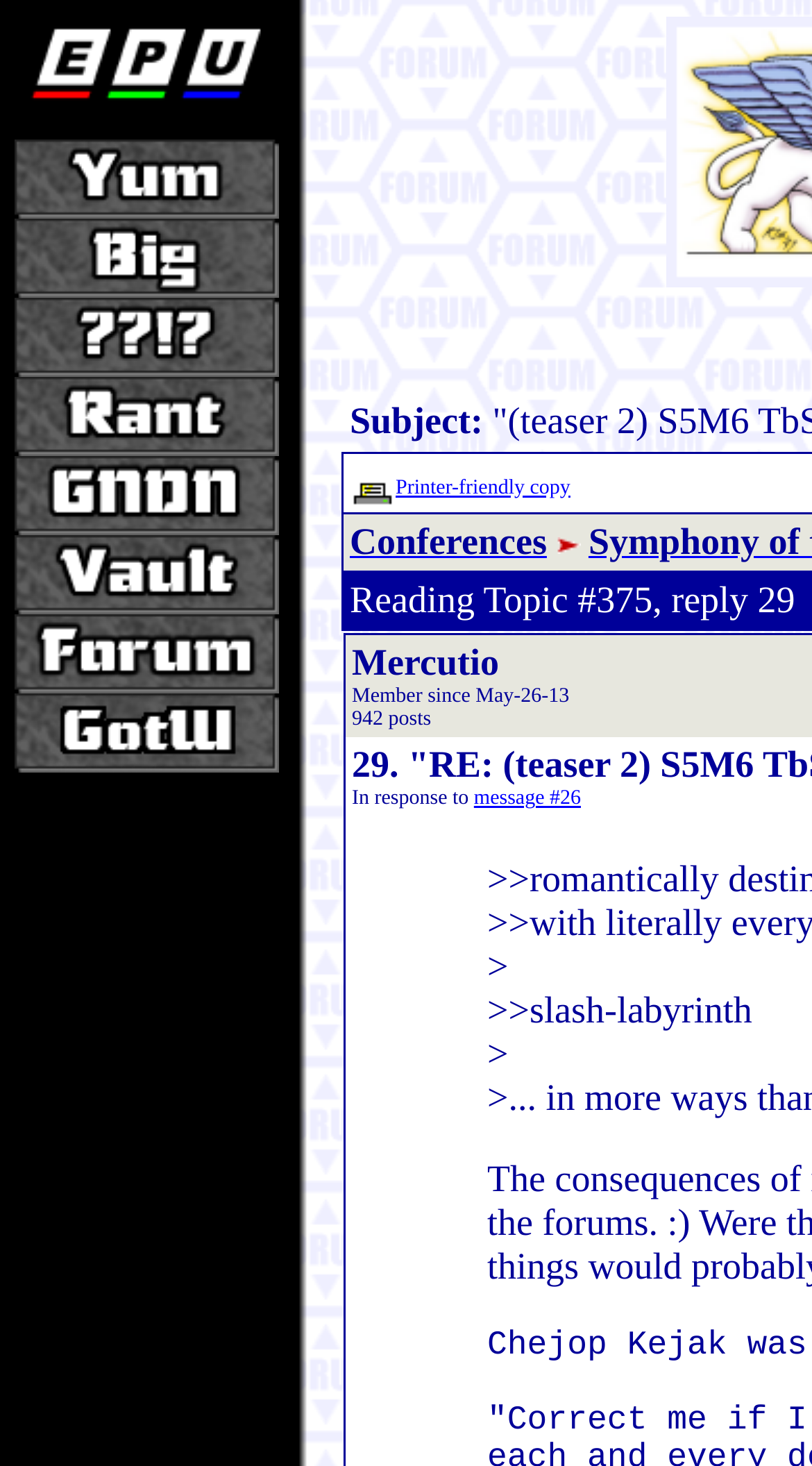Provide the bounding box coordinates of the section that needs to be clicked to accomplish the following instruction: "Go to Bonus Theater."

[0.018, 0.185, 0.344, 0.209]